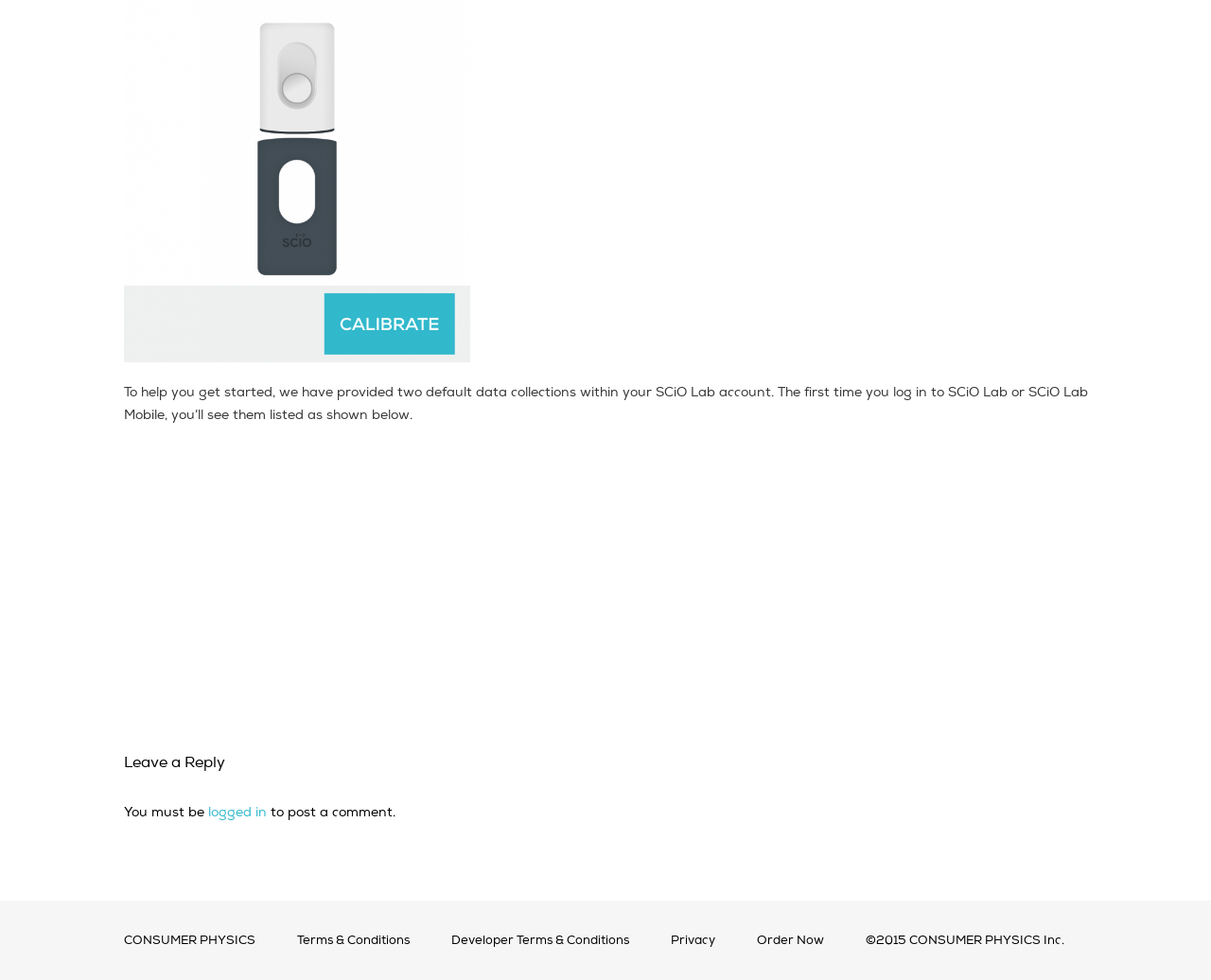Please locate the bounding box coordinates of the element that should be clicked to complete the given instruction: "Log in to post a comment".

[0.171, 0.822, 0.22, 0.837]